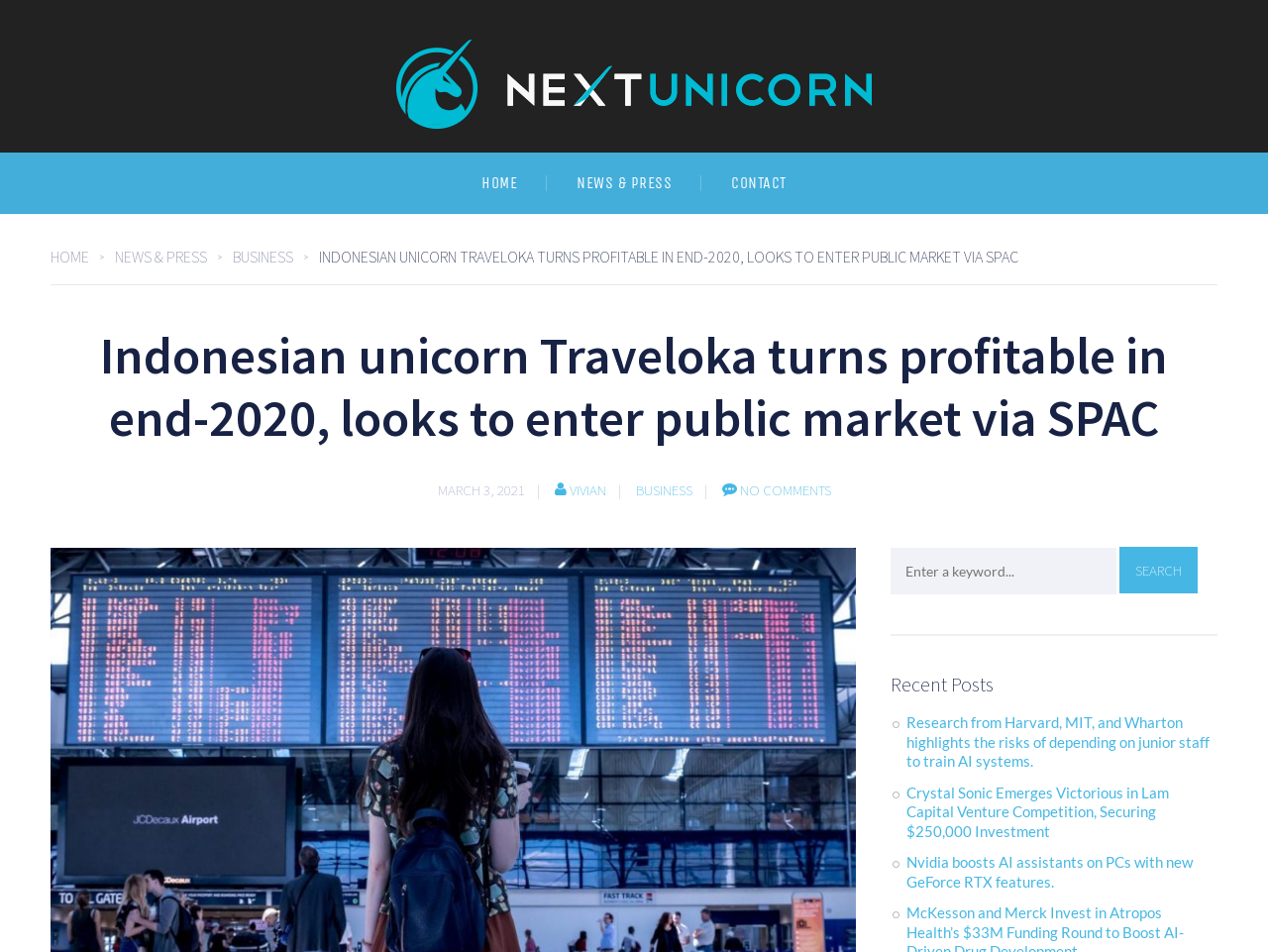Please mark the bounding box coordinates of the area that should be clicked to carry out the instruction: "Click on the 'traveloka travelling' link".

[0.04, 0.817, 0.675, 0.836]